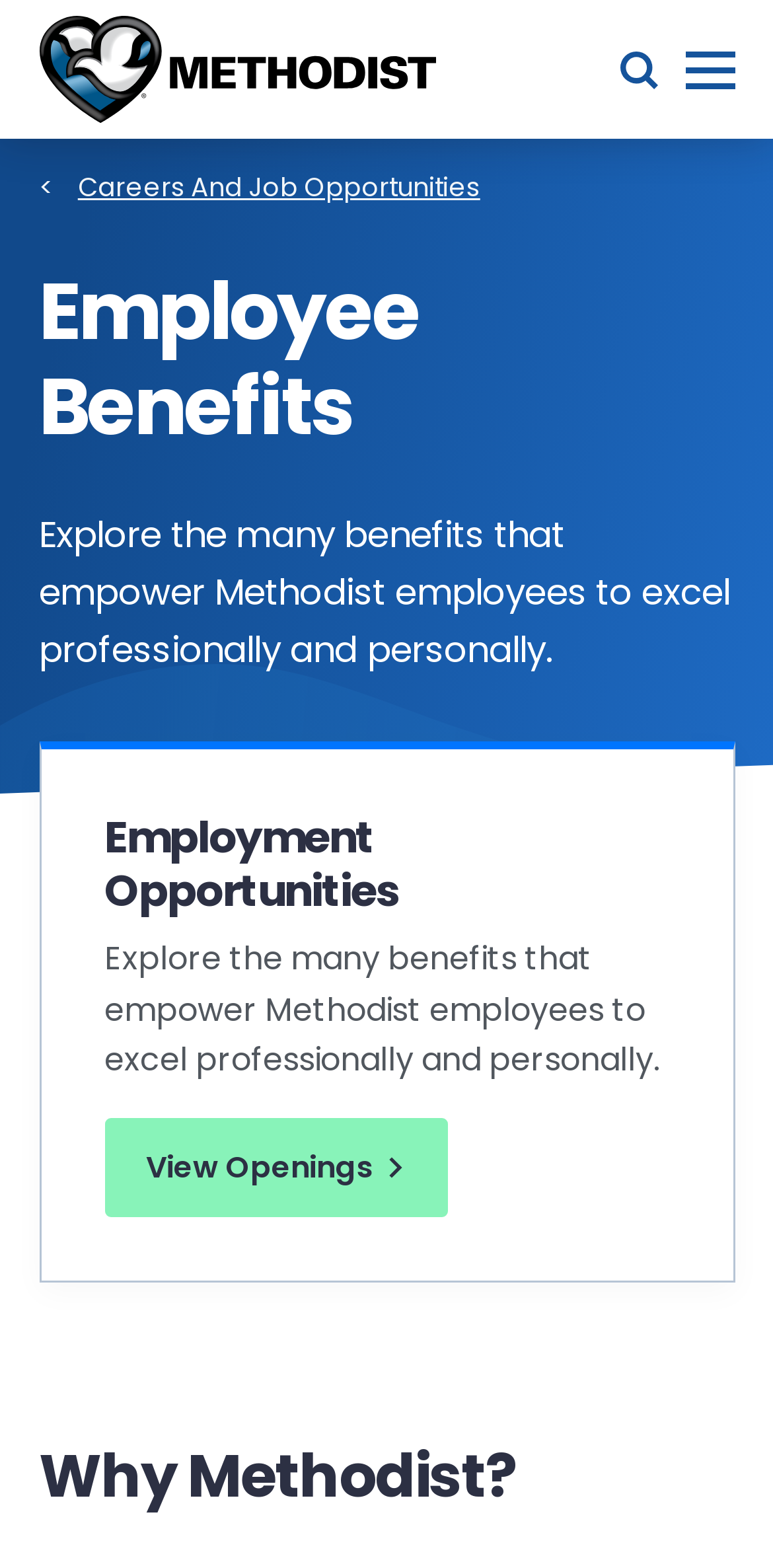What is the purpose of the 'Toggle Menu' button?
Using the information from the image, provide a comprehensive answer to the question.

The 'Toggle Menu' button is likely used to navigate the menu options, as it is a common design pattern in webpages to have a toggle button to expand or collapse the menu.